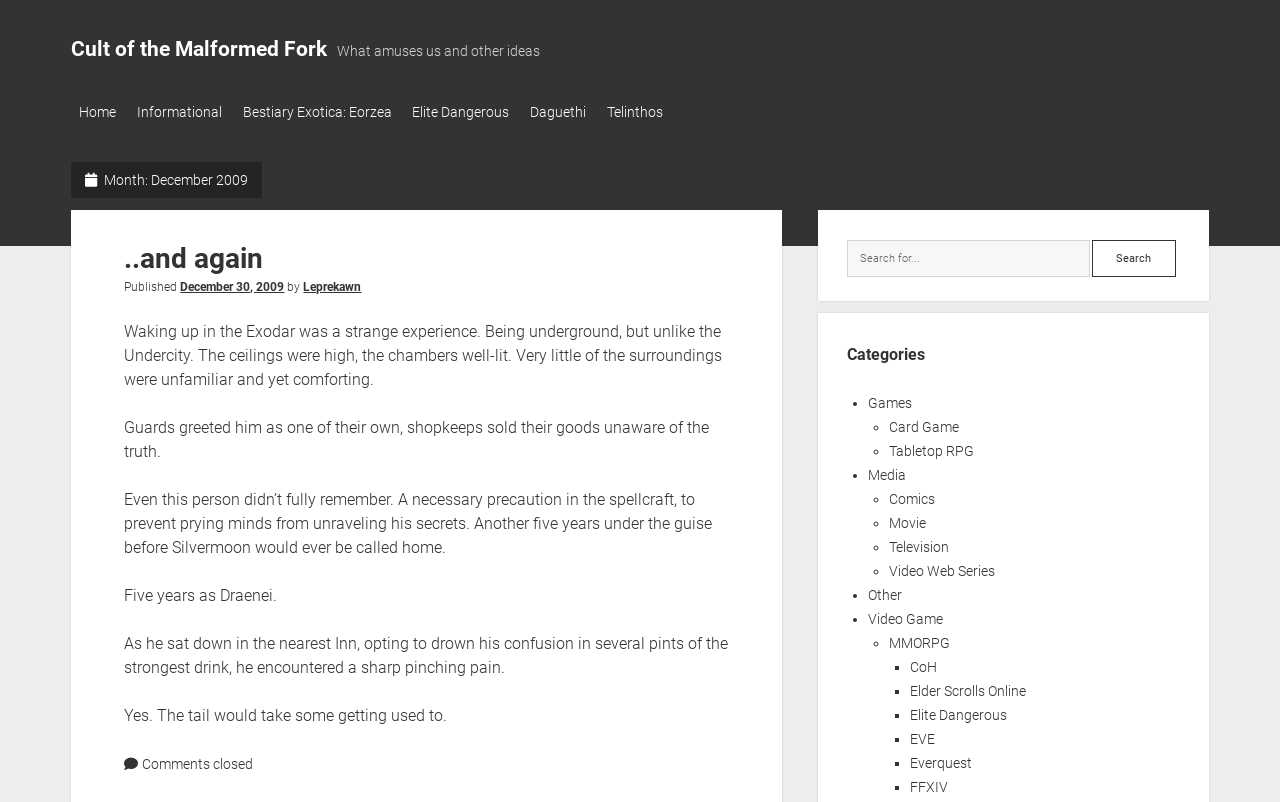Identify the bounding box coordinates of the area that should be clicked in order to complete the given instruction: "View the 'Elite Dangerous' category". The bounding box coordinates should be four float numbers between 0 and 1, i.e., [left, top, right, bottom].

[0.338, 0.125, 0.426, 0.157]